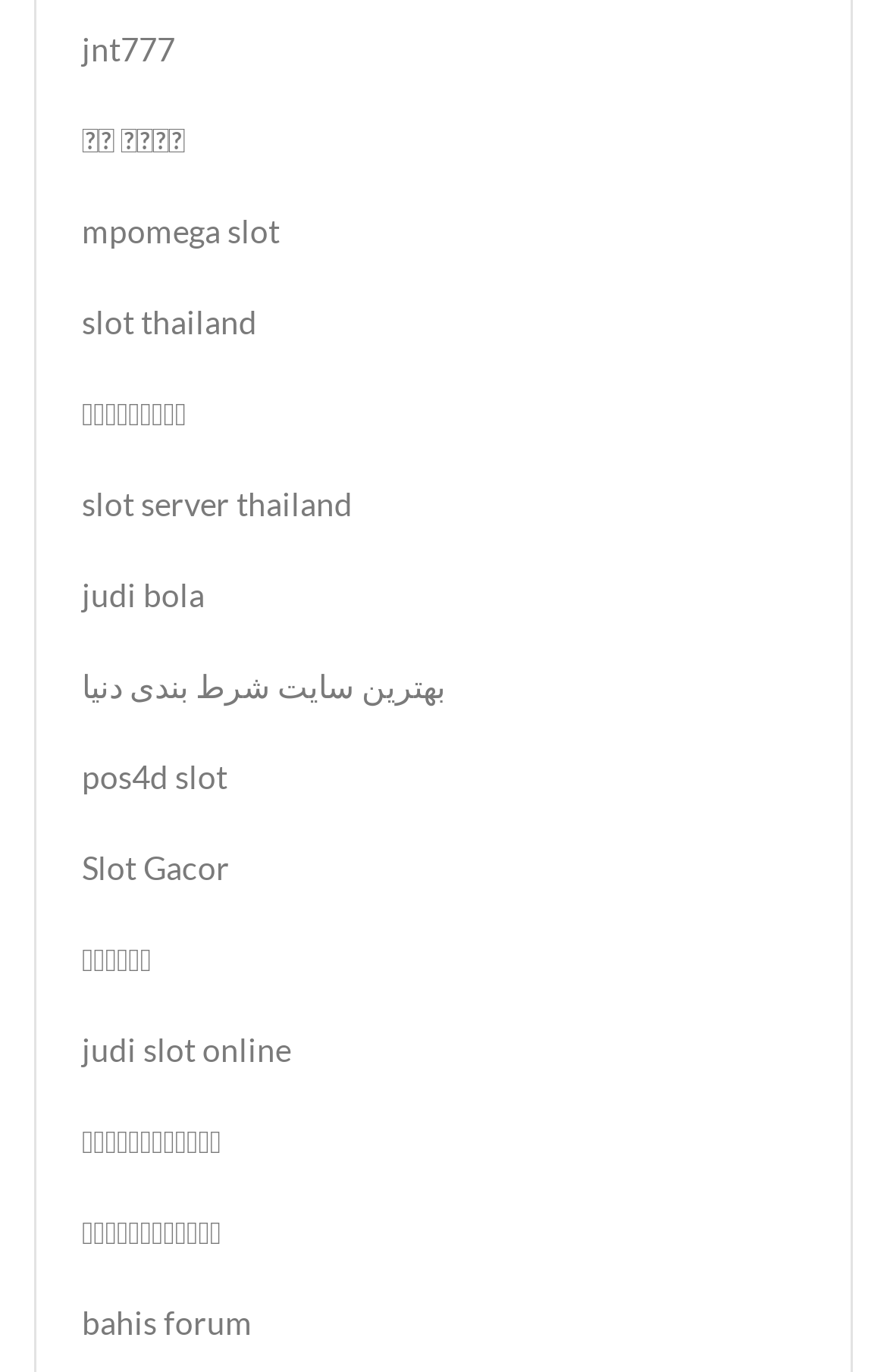Provide a brief response to the question below using a single word or phrase: 
What is the first link on the webpage?

jnt777